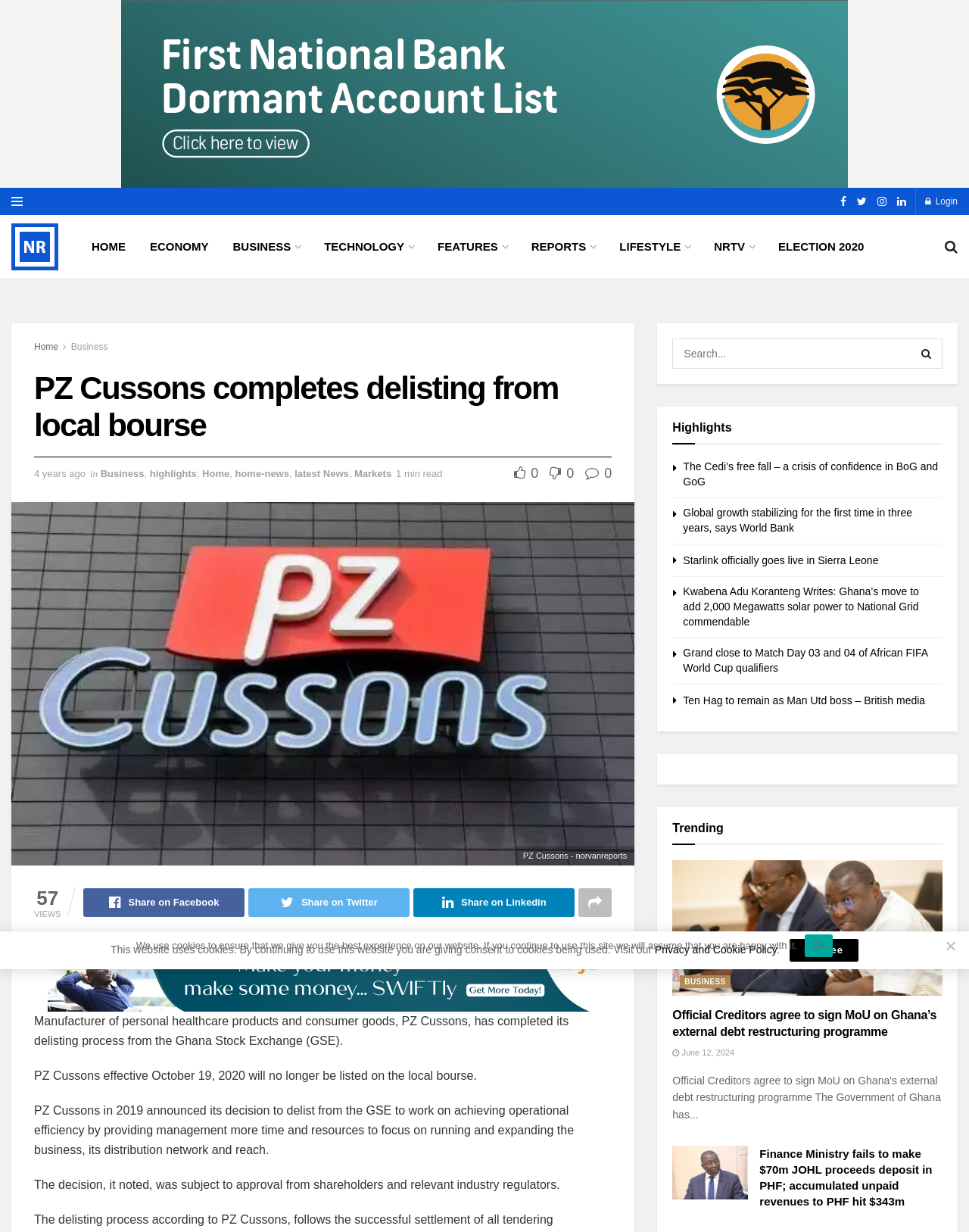Please provide a comprehensive response to the question based on the details in the image: What is the name of the bank mentioned in one of the trending articles?

The answer can be found in one of the trending articles, which states 'Global growth stabilizing for the first time in three years, says World Bank'